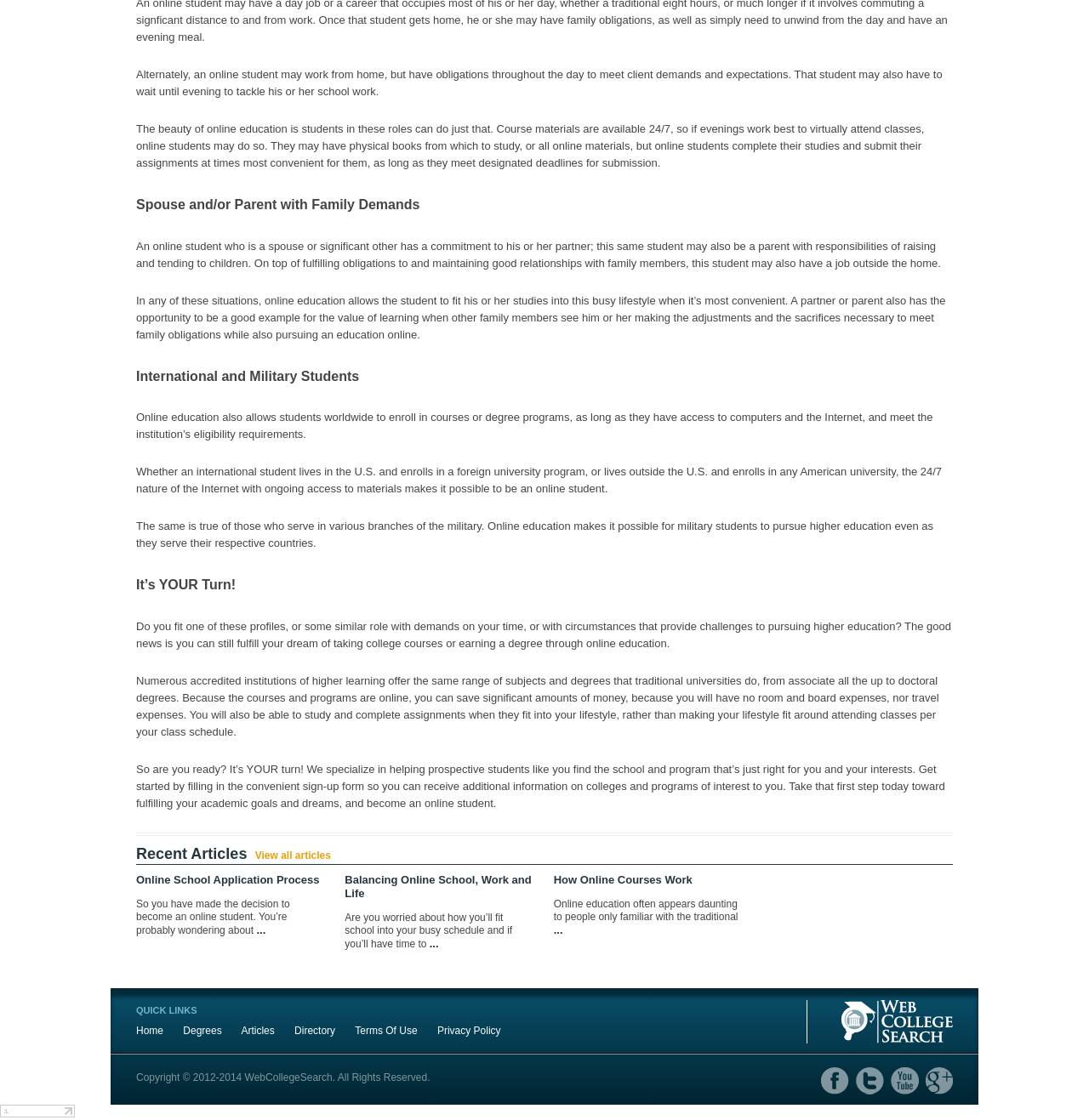Provide the bounding box coordinates of the UI element this sentence describes: "View all articles".

[0.234, 0.758, 0.304, 0.769]